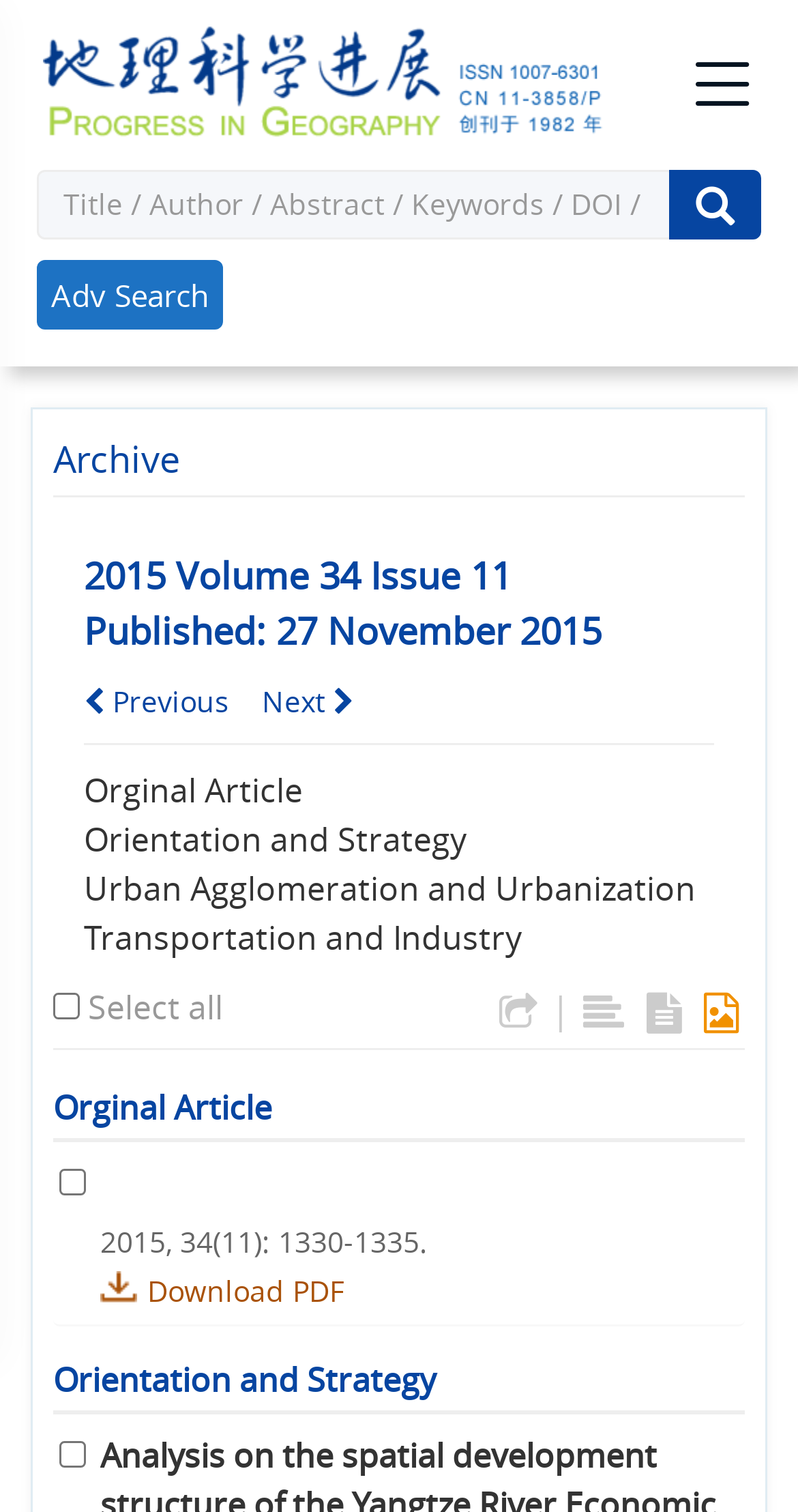Offer an extensive depiction of the webpage and its key elements.

The webpage is titled "PROGRESS IN GEOGRAPHY" and appears to be a journal article page. At the top, there is a logo image and a link. Below the logo, there is a layout table with a textbox containing the title, author, abstract, keywords, DOI, and affiliation information. To the right of the textbox, there is a button with an icon.

On the left side of the page, there is a navigation menu with links to "Adv Search" and "Archive". Below the navigation menu, there are several sections of article information, including the volume and issue number, publication date, and navigation links to previous and next articles.

The main content of the page is a list of article titles, including "Orginal Article", "Orientation and Strategy", "Urban Agglomeration and Urbanization", and "Transportation and Industry". Each article title is a link, and there is a checkbox next to each title. Below the article list, there are options to select all articles, download citations, and change the display format.

Further down the page, there are more article details, including abstracts and links to download PDFs. The page also has a section with checkboxes next to each article title, allowing users to select specific articles. Overall, the page appears to be a journal article listing page with various options for filtering and accessing article content.